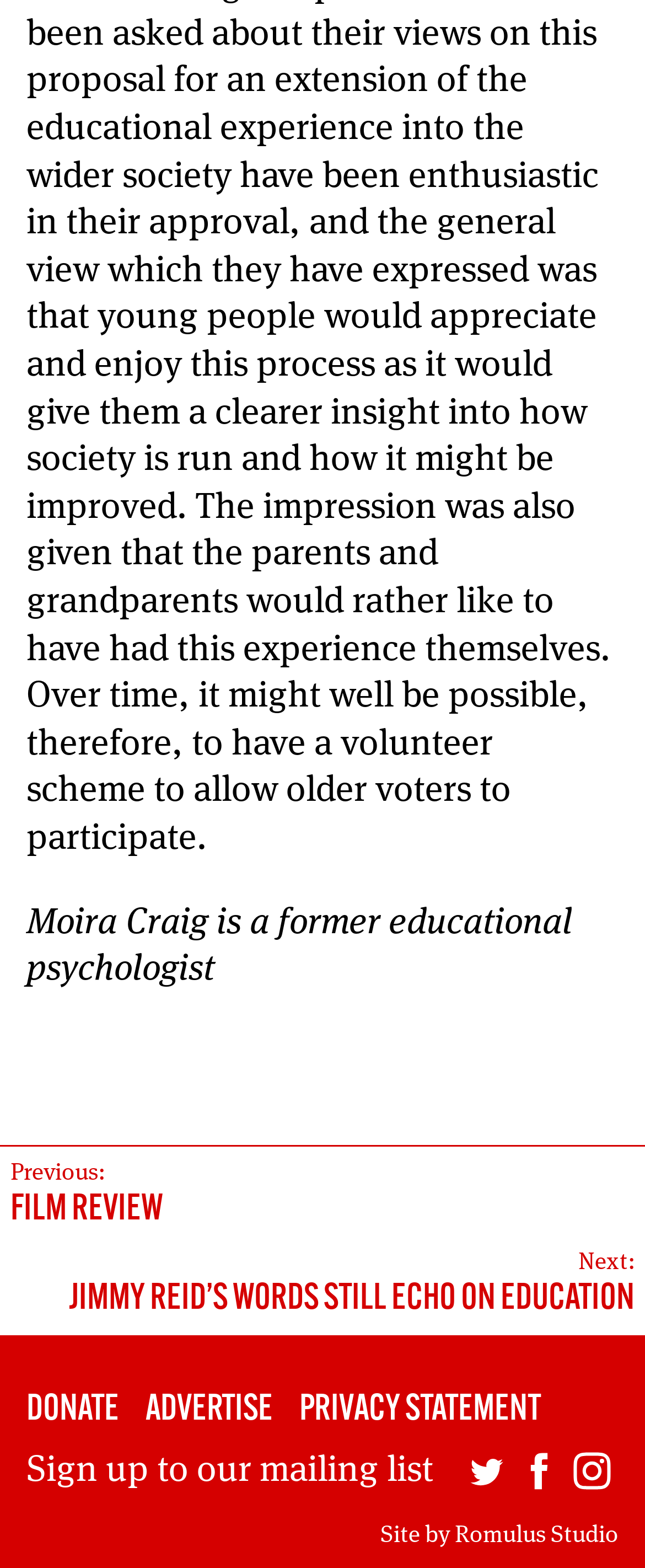Based on the element description aria-label="Scotttish Left Review on Instagram", identify the bounding box of the UI element in the given webpage screenshot. The coordinates should be in the format (top-left x, top-left y, bottom-right x, bottom-right y) and must be between 0 and 1.

[0.877, 0.922, 0.959, 0.962]